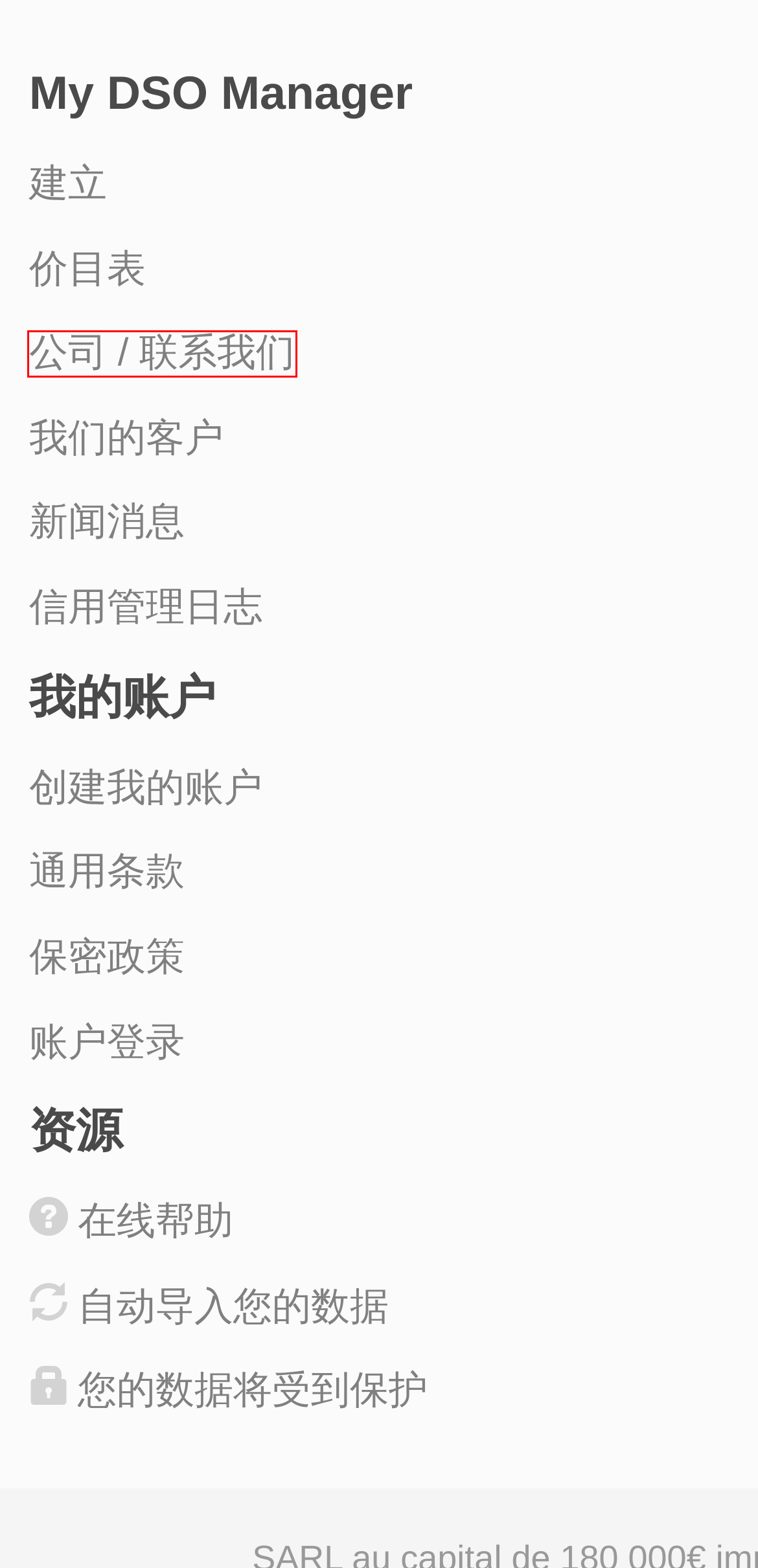You are given a screenshot of a webpage within which there is a red rectangle bounding box. Please choose the best webpage description that matches the new webpage after clicking the selected element in the bounding box. Here are the options:
A. 我们的报价适应所有企业的不同情况
B. 我的账户
C. 在您的企业实施My DSO Manager软件
D. 我们的客户 : 他们信任并委任于我们
E. 新闻消息
F. 创建我的账户 My DSO Manager
G. 联系我们 / 关于我们
H. 信用管理日志

G